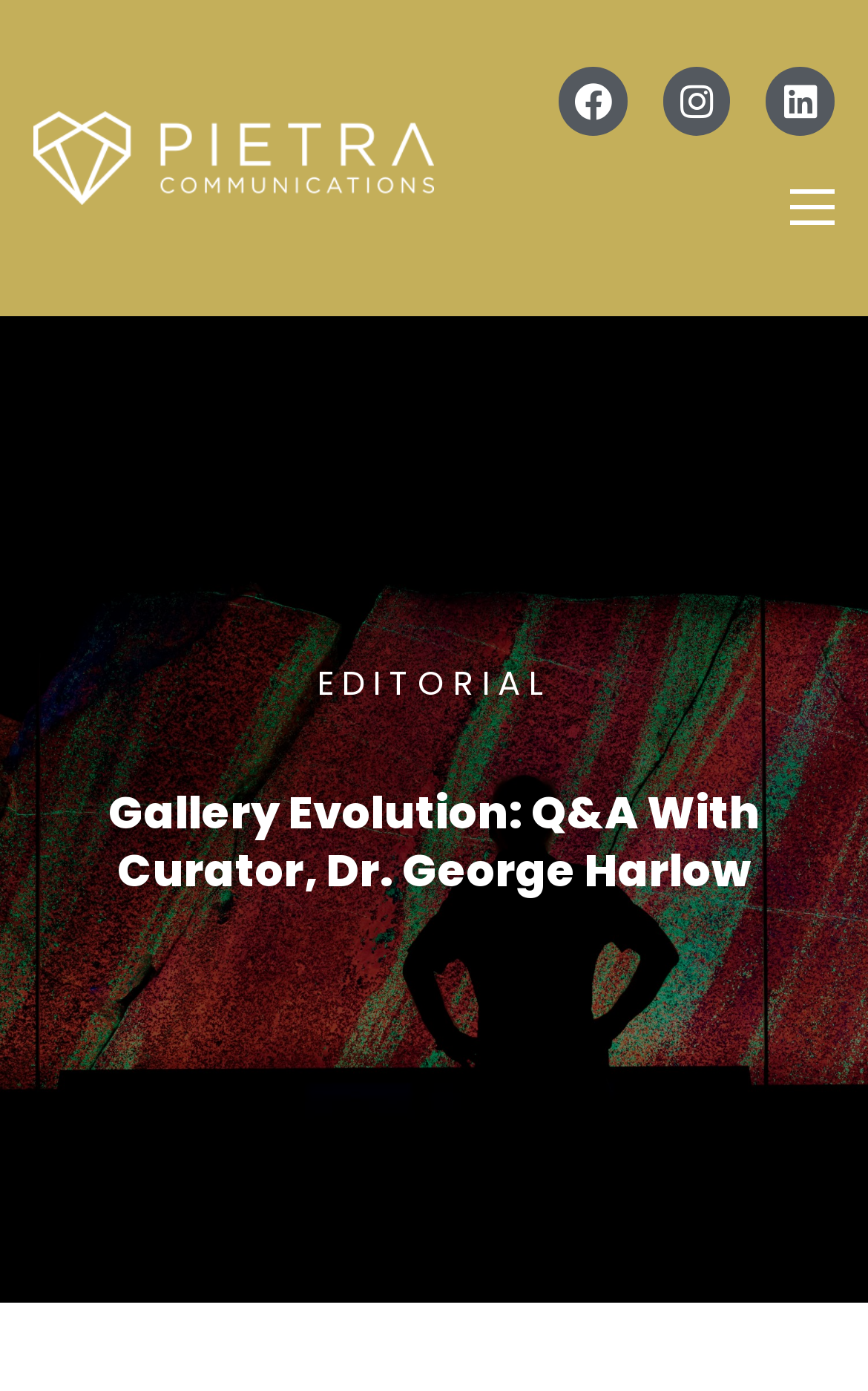Give a detailed account of the webpage's layout and content.

The webpage appears to be a blog post or article page, with a focus on a Q&A session with Curator Dr. George Harlow about Gallery Evolution. 

At the top left of the page, there is a logo, which is also a link. To the right of the logo, there are three social media links: Facebook, Instagram, and Linkedin, aligned horizontally. 

Below the logo and social media links, there is a large section that takes up most of the page's width. This section contains a listbox with a single option, which is the title of the article, "Gallery Evolution: Q&A With Curator, Dr. George Harlow". 

Within this listbox, there is a heading element with the same title, positioned roughly in the middle of the page. The heading is quite large, spanning about 85% of the page's width. 

There is no prominent image on the page apart from the logo. The overall content of the page seems to be focused on the Q&A session, with the title being the main attention-grabber.